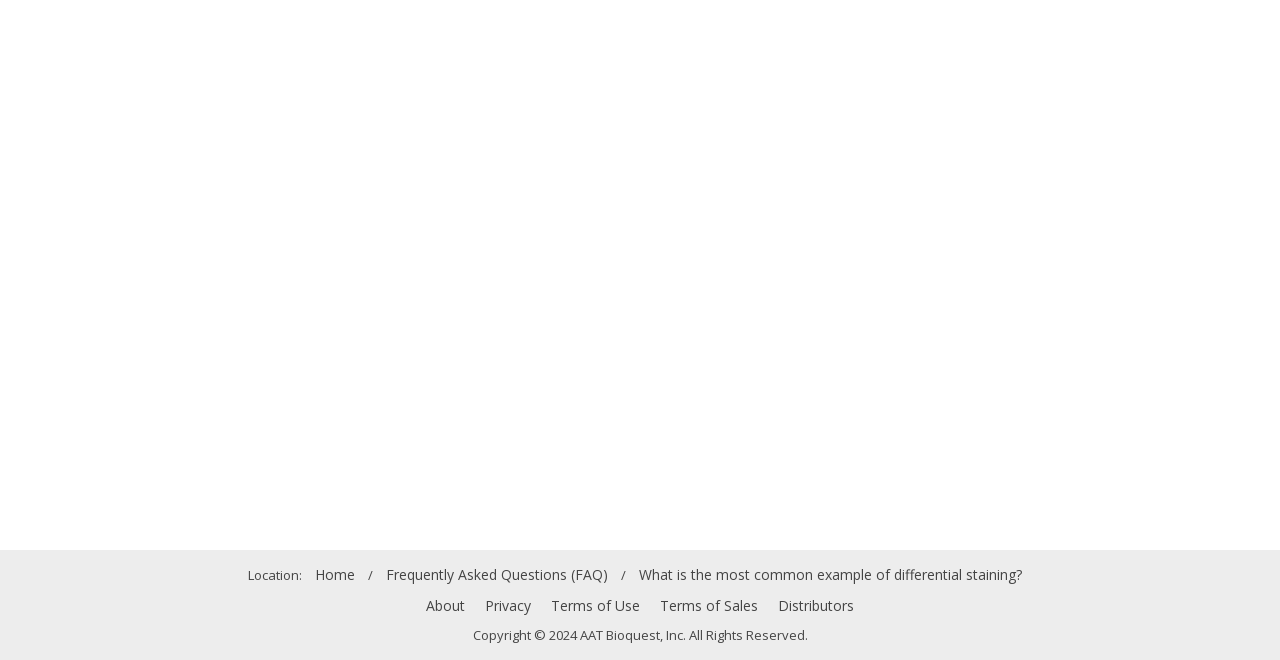What is the first menu item?
From the screenshot, provide a brief answer in one word or phrase.

Home